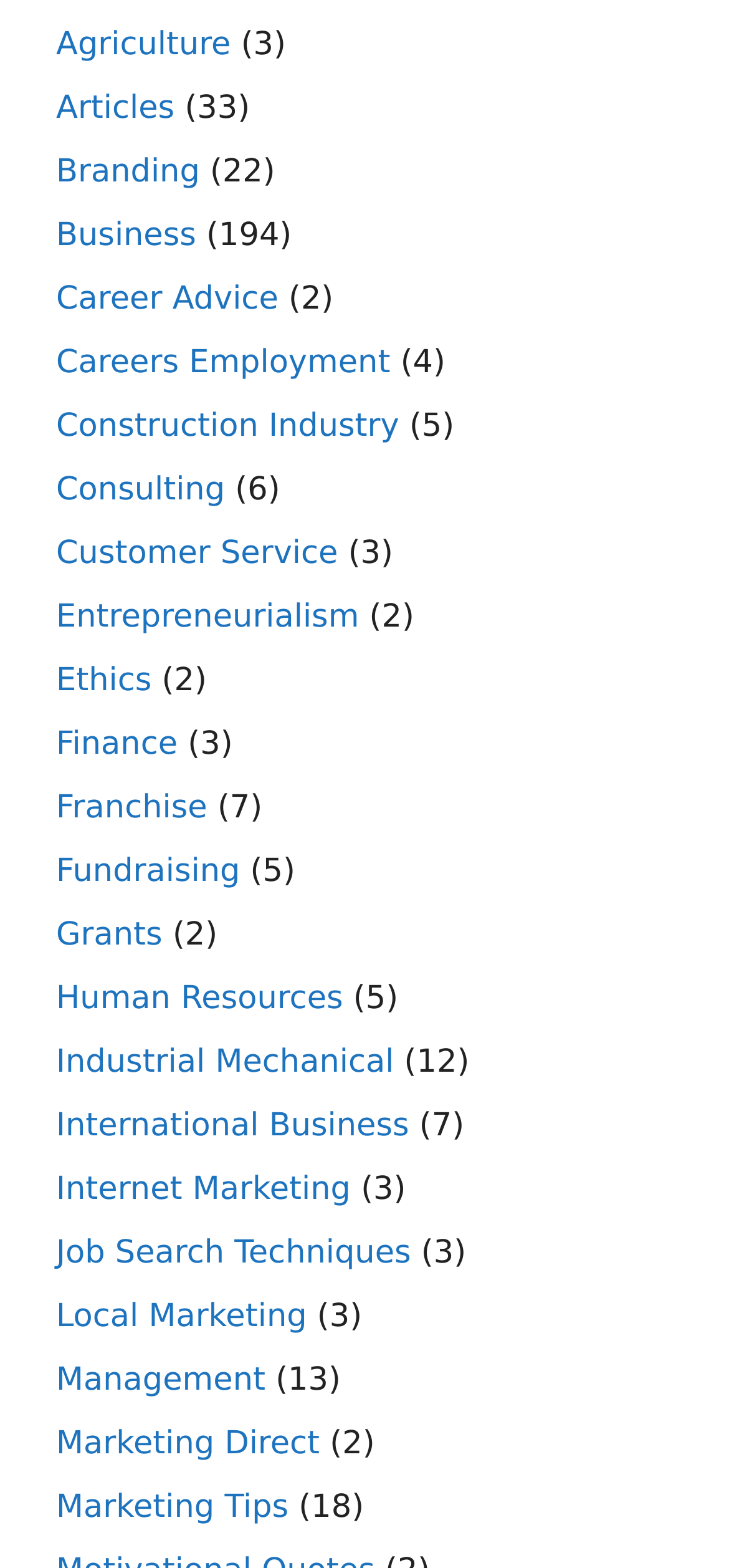What is the category with the most articles?
Please provide a single word or phrase answer based on the image.

Business